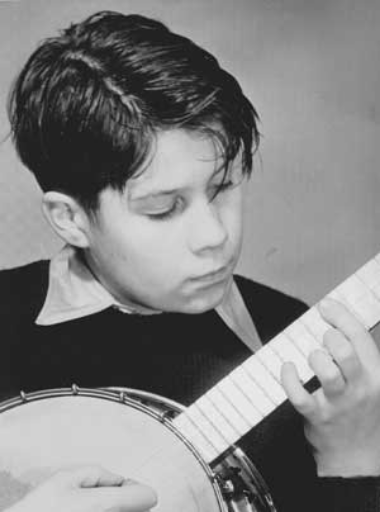Describe every aspect of the image in detail.

The image showcases a young boy engrossed in playing the banjo, highlighting his passion for music. He has neatly combed dark hair and is dressed in a dark sweater, complemented by a collared shirt. The boy's face reflects concentration as he meticulously positions his fingers on the banjo's strings, suggesting a moment of creativity and dedication. The monochromatic style of the photograph adds a nostalgic touch, reminiscent of an earlier era in music. This moment captures not only a personal milestone in his musical journey but also hints at the larger narrative of his experiences as a budding musician, as indicated in the surrounding text which recalls his adventurous musical beginnings and playful spirit.